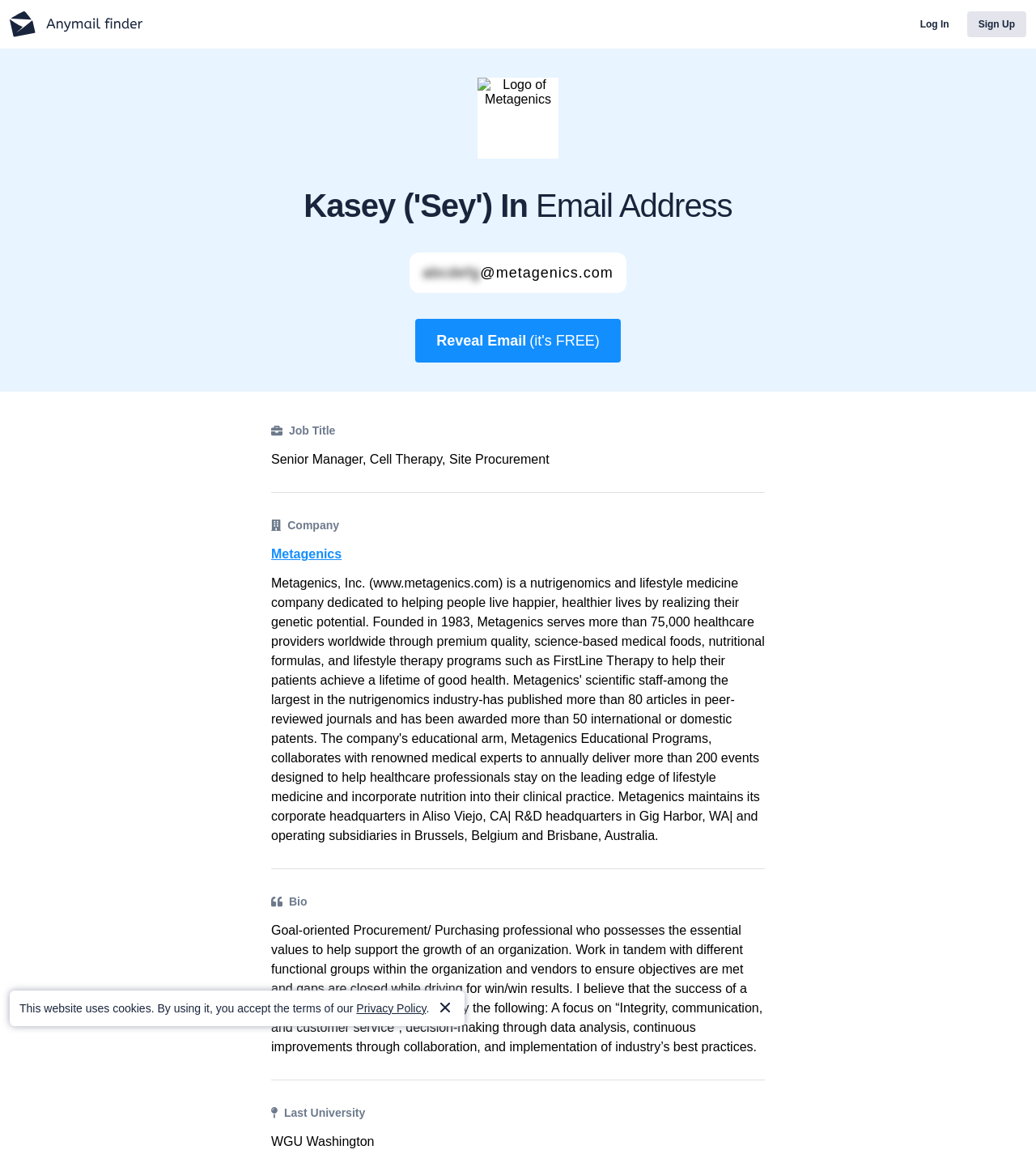What is Kasey's last university?
Please answer the question with a single word or phrase, referencing the image.

WGU Washington